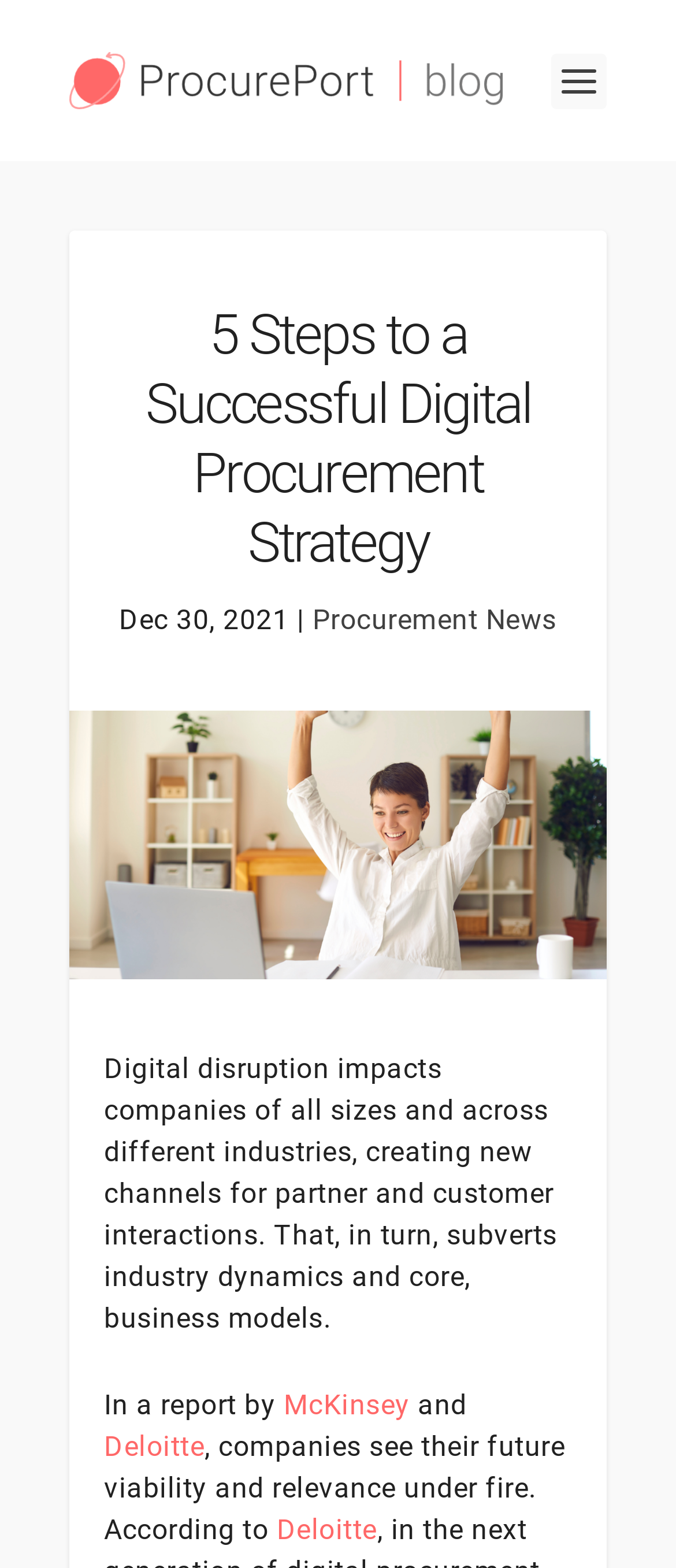Using the provided element description: "Deloitte", determine the bounding box coordinates of the corresponding UI element in the screenshot.

[0.154, 0.912, 0.303, 0.933]